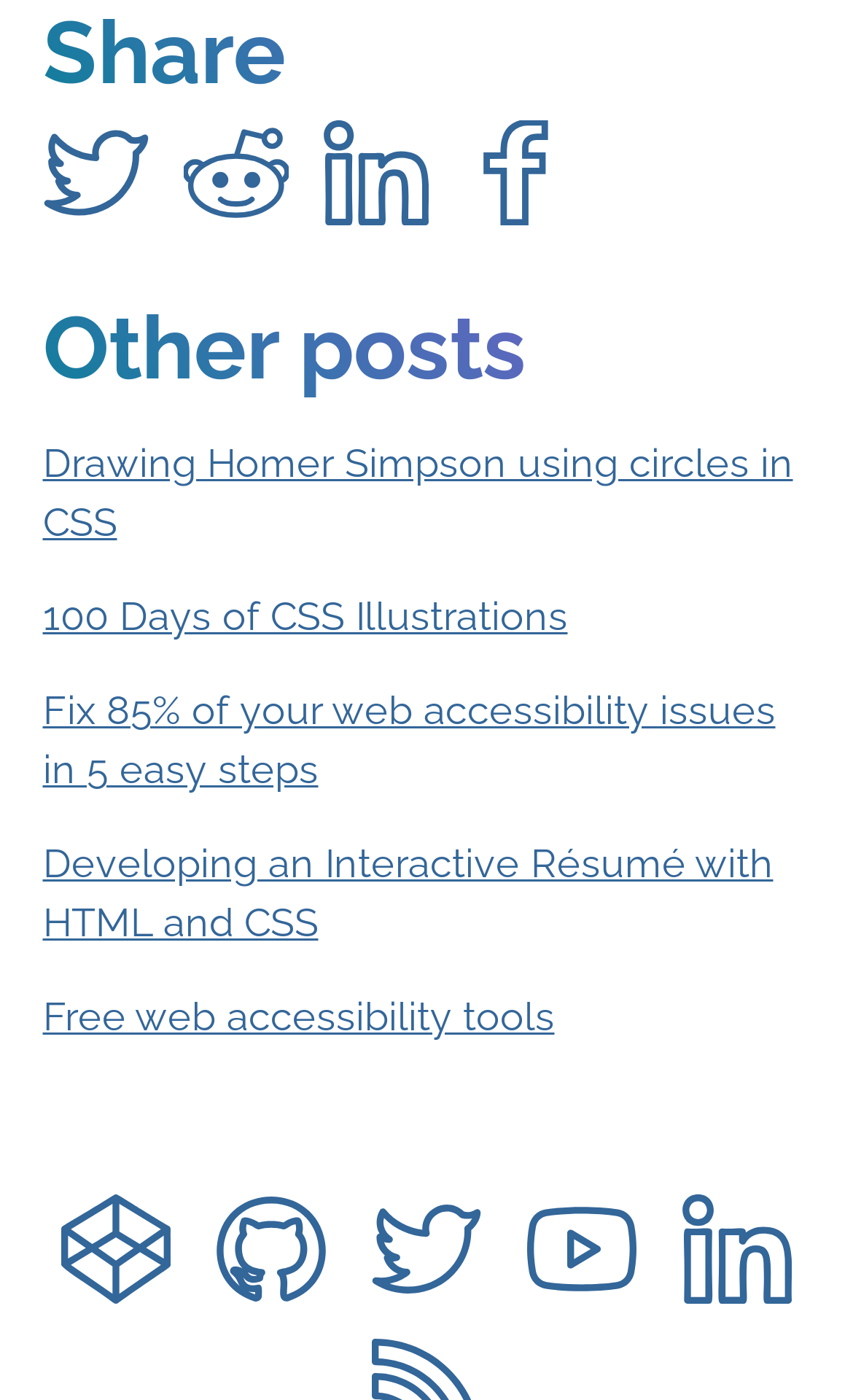Please provide the bounding box coordinates for the element that needs to be clicked to perform the instruction: "View popular blog post 'Drawing Homer Simpson using circles in CSS'". The coordinates must consist of four float numbers between 0 and 1, formatted as [left, top, right, bottom].

[0.05, 0.315, 0.929, 0.39]